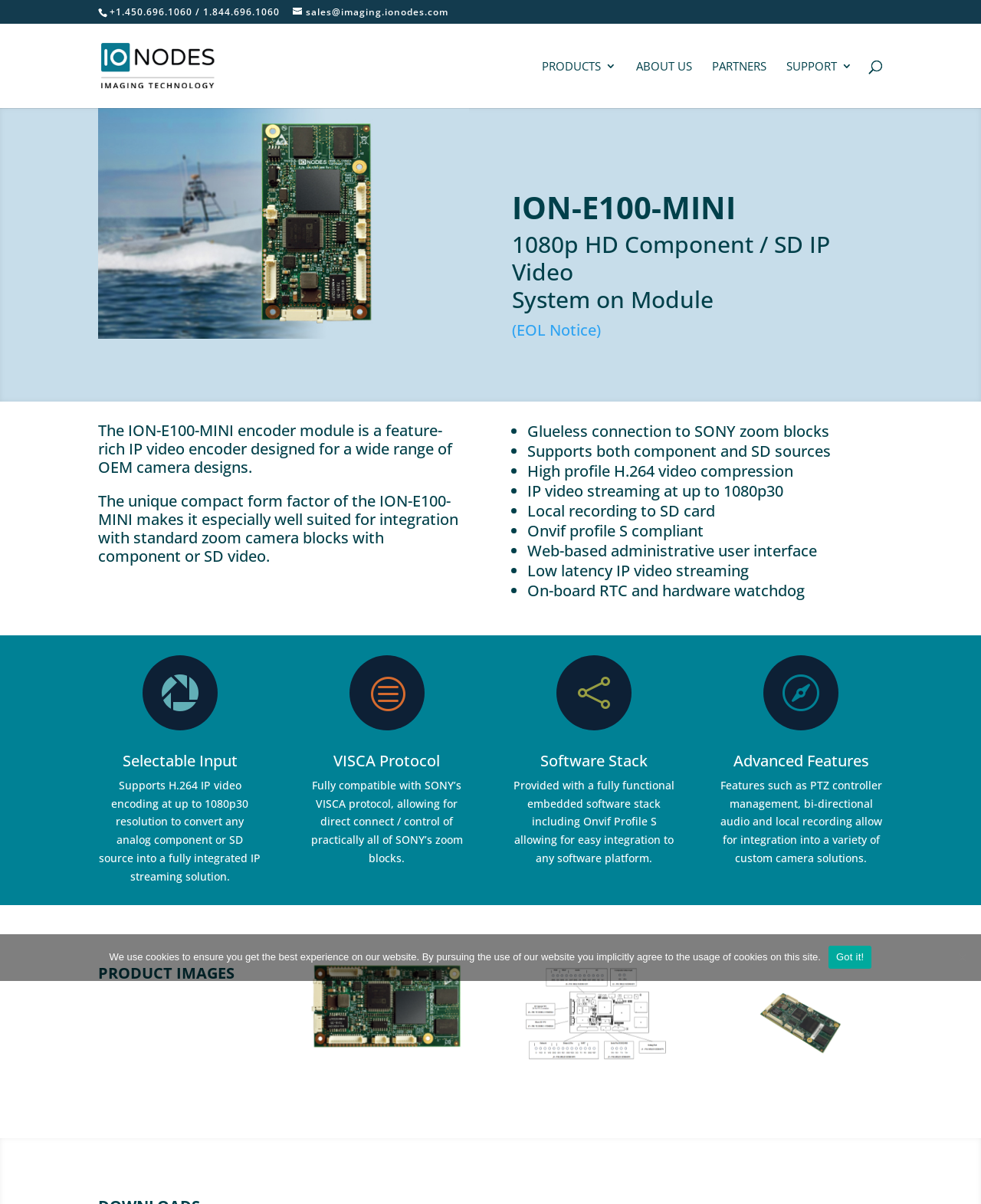Pinpoint the bounding box coordinates for the area that should be clicked to perform the following instruction: "Learn more about IONODES Imaging Technology".

[0.103, 0.048, 0.248, 0.06]